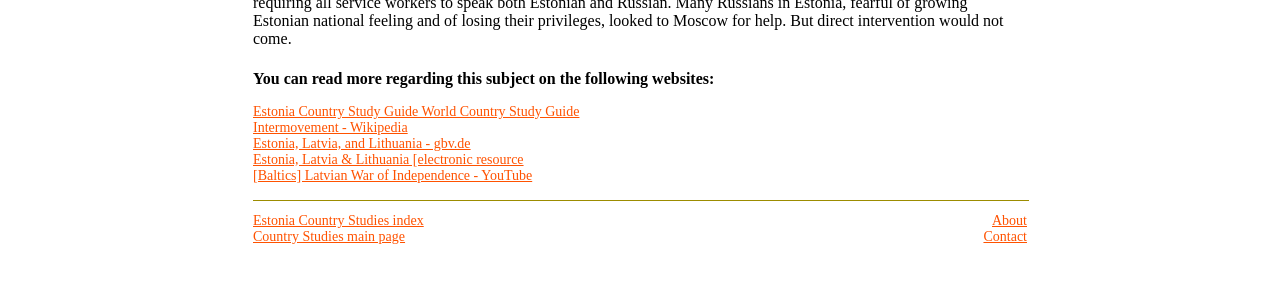Provide a brief response to the question using a single word or phrase: 
What is the relationship between the links in the first table row?

They are related to Estonia